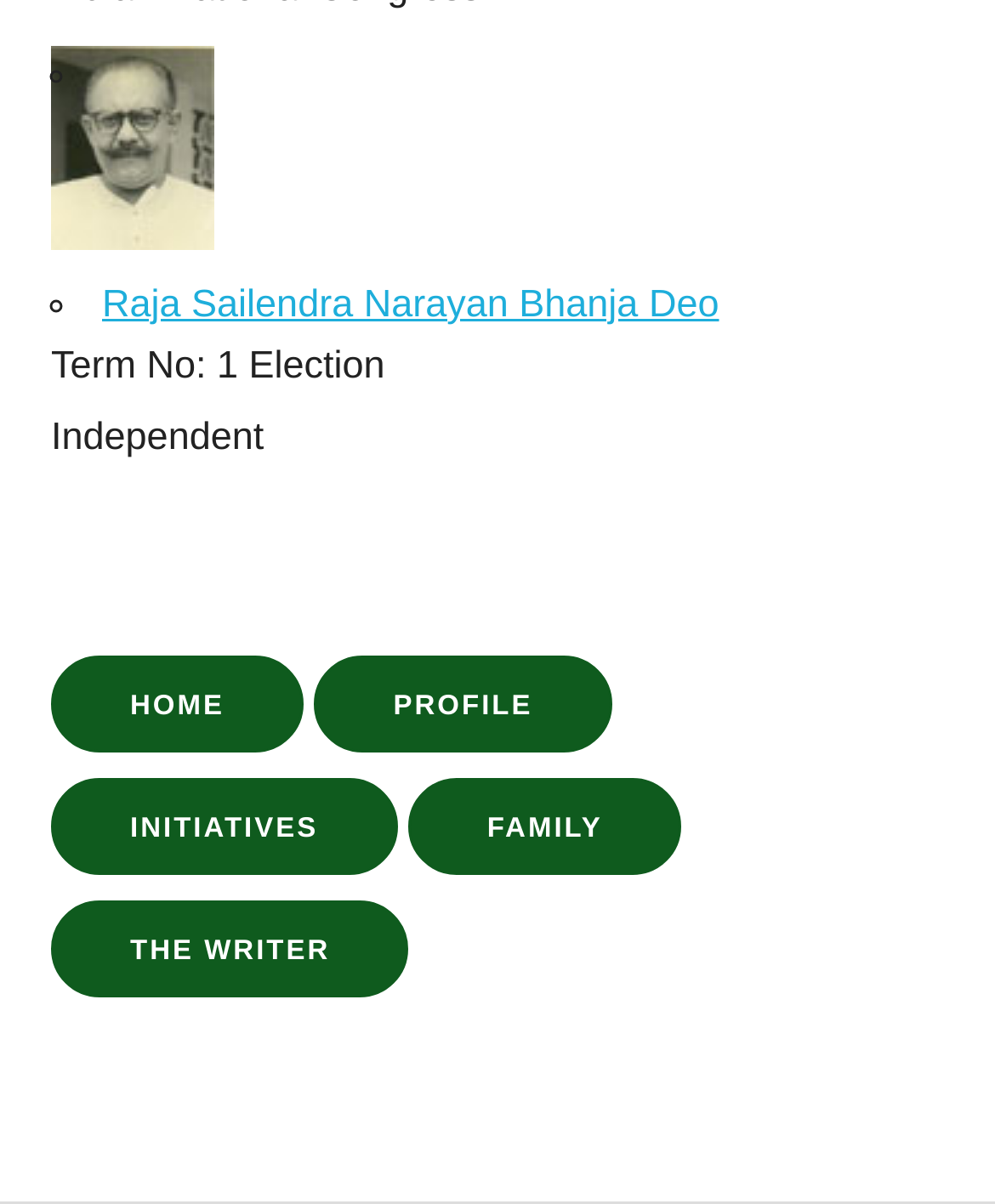Please provide a comprehensive answer to the question below using the information from the image: How many list markers are on the webpage?

I counted the number of list markers on the webpage, which are '◦' and '◦'. There are 2 list markers in total.